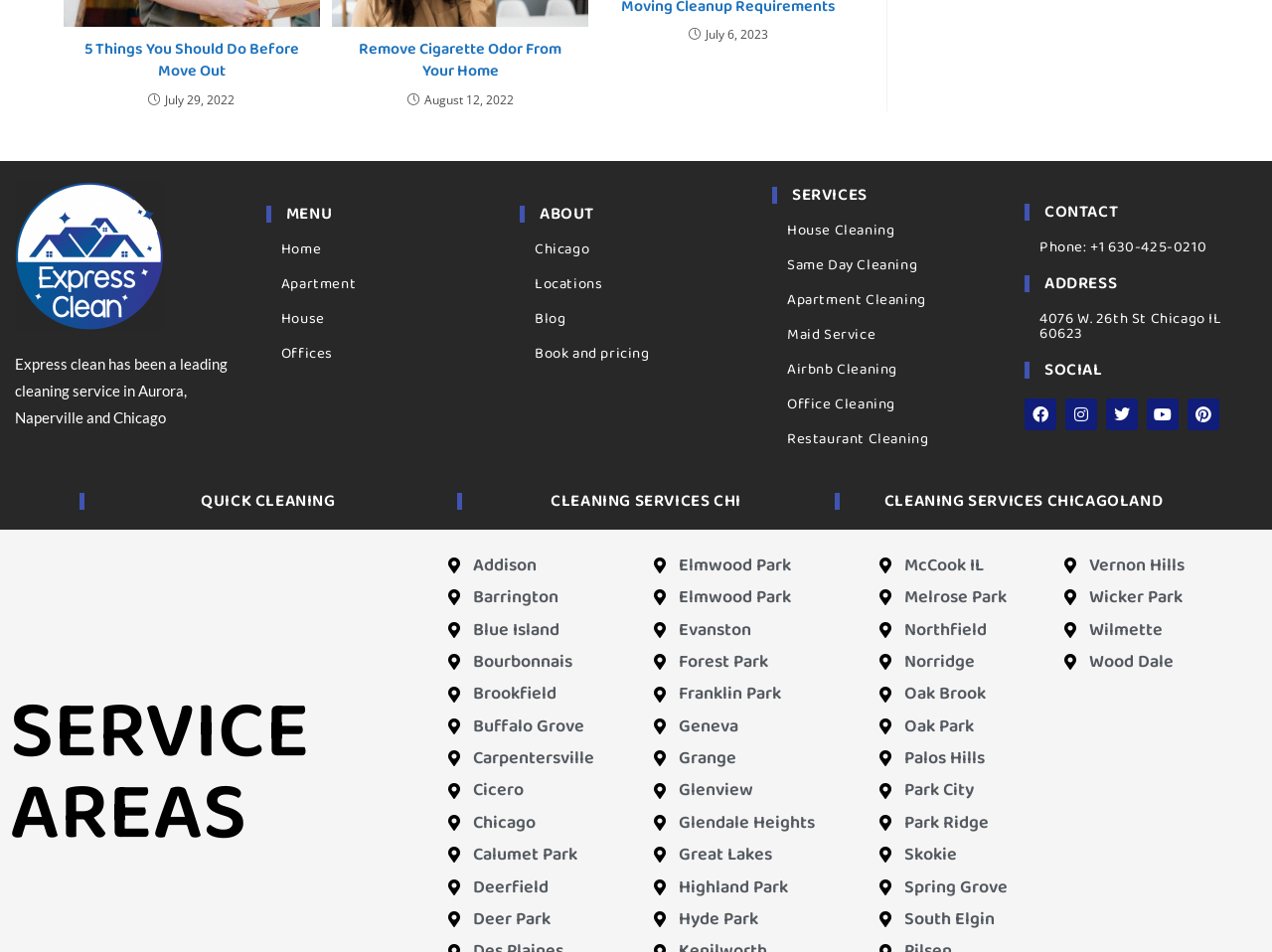Highlight the bounding box coordinates of the region I should click on to meet the following instruction: "View the 'House Cleaning' service".

[0.619, 0.229, 0.703, 0.254]